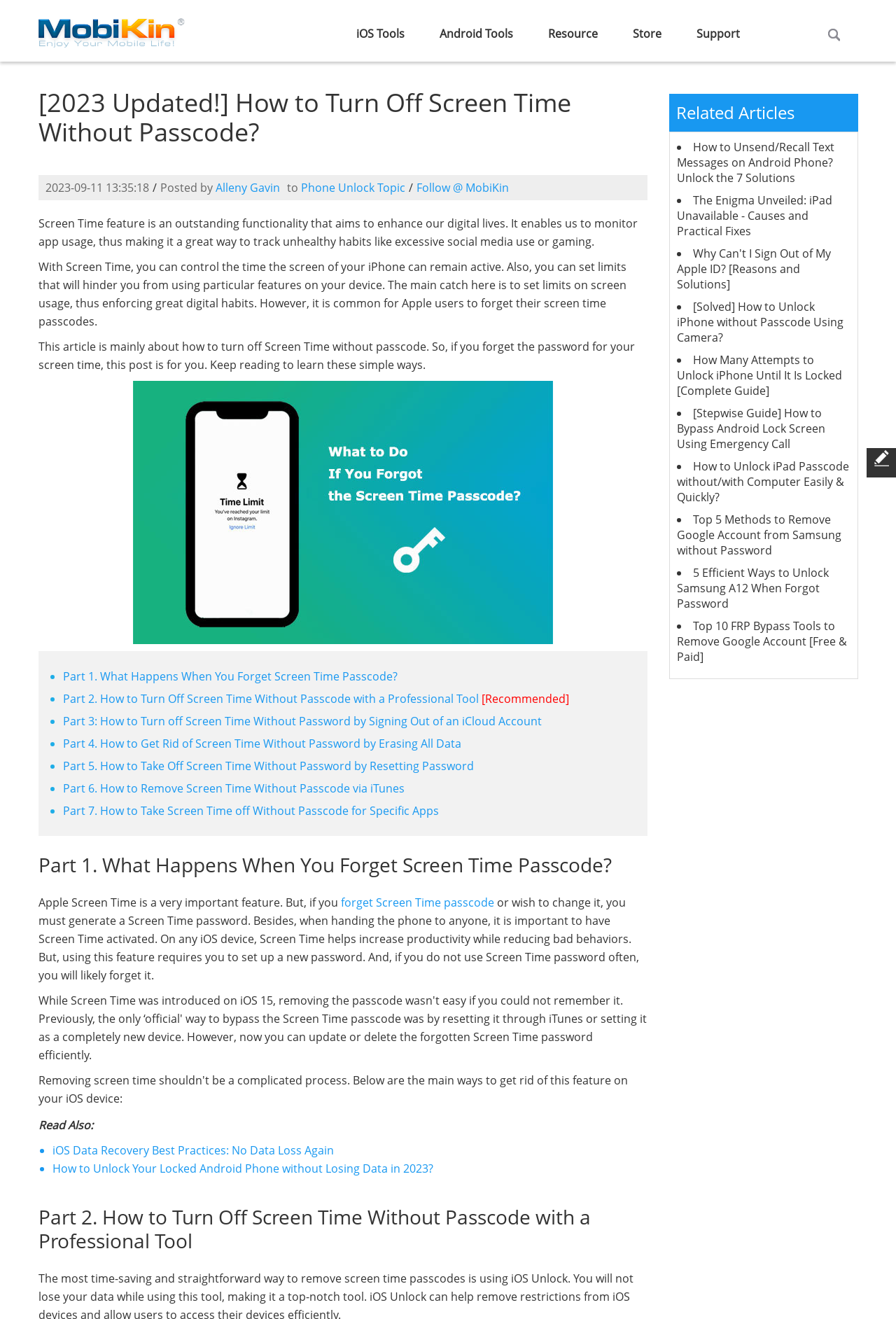Kindly determine the bounding box coordinates for the clickable area to achieve the given instruction: "Explore the 'Related Articles' section".

[0.747, 0.071, 0.958, 0.1]